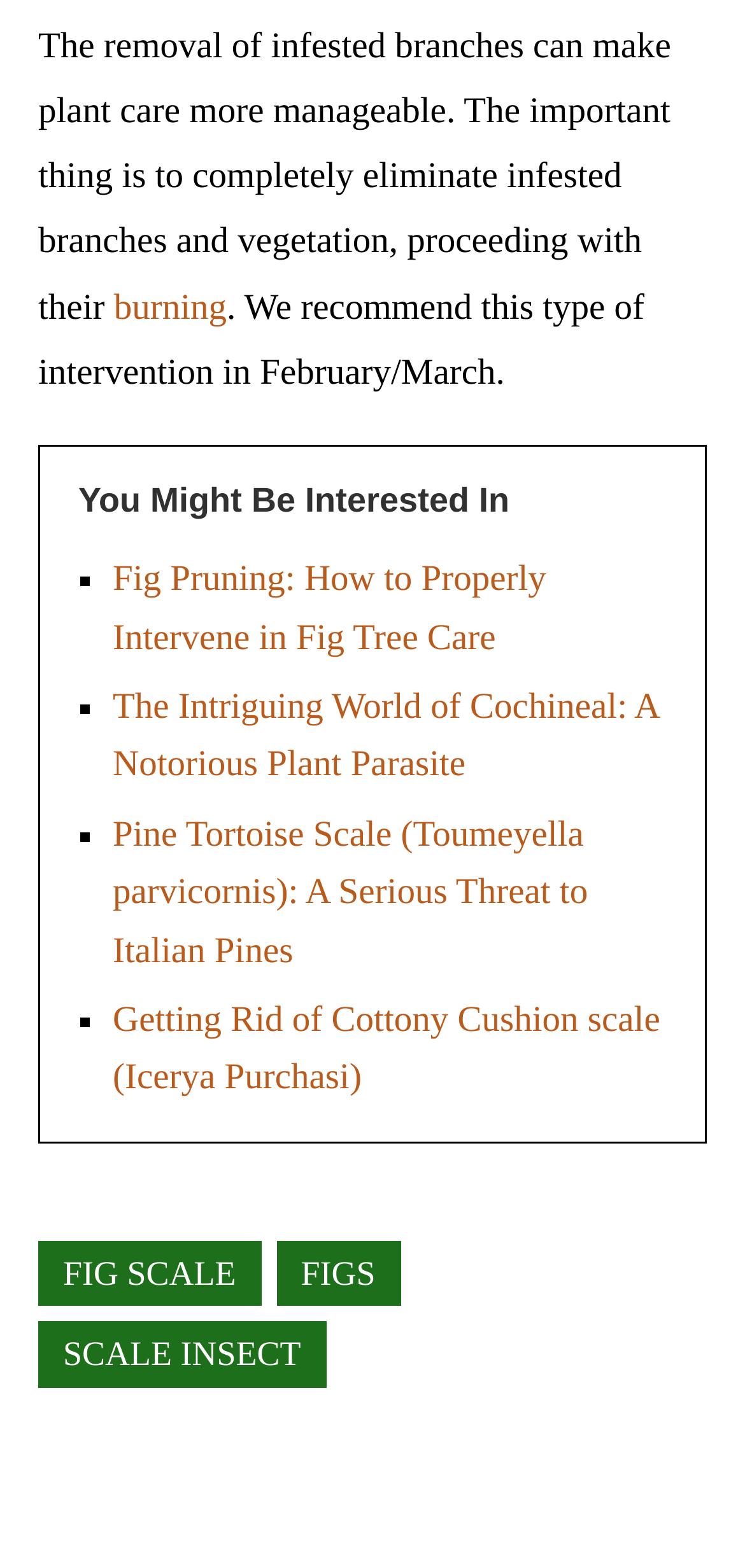What other plant parasites are mentioned?
Craft a detailed and extensive response to the question.

The webpage provides links to related topics, including 'The Intriguing World of Cochineal: A Notorious Plant Parasite' and 'Pine Tortoise Scale (Toumeyella parvicornis): A Serious Threat to Italian Pines', indicating that cochineal and Pine Tortoise Scale are other plant parasites mentioned.